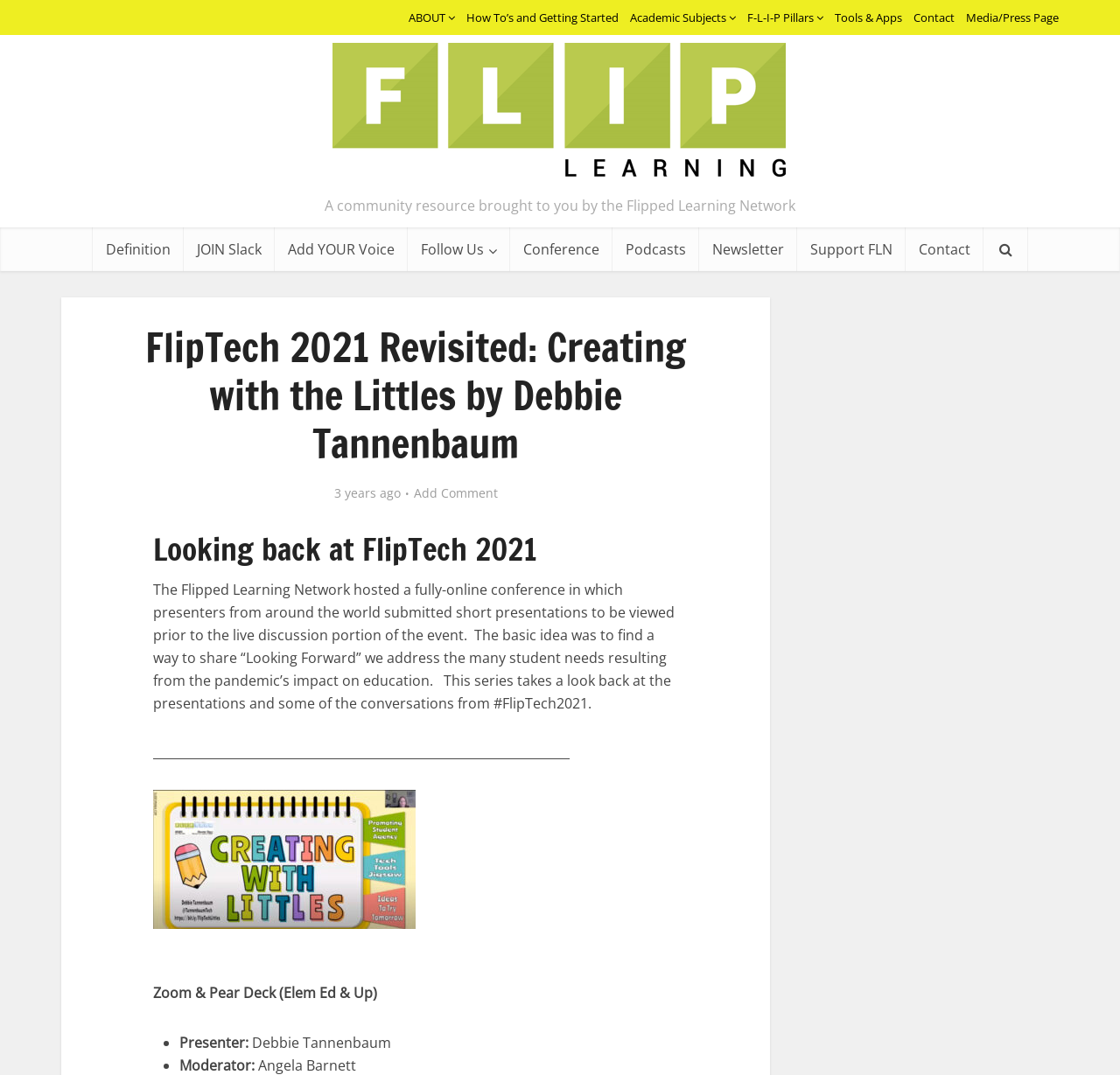Please provide a comprehensive response to the question based on the details in the image: What is the name of the presenter of the presentation 'Creating with the Littles'?

I looked for the presenter's name in the presentation details section and found it next to the label 'Presenter:', which is 'Debbie Tannenbaum'.